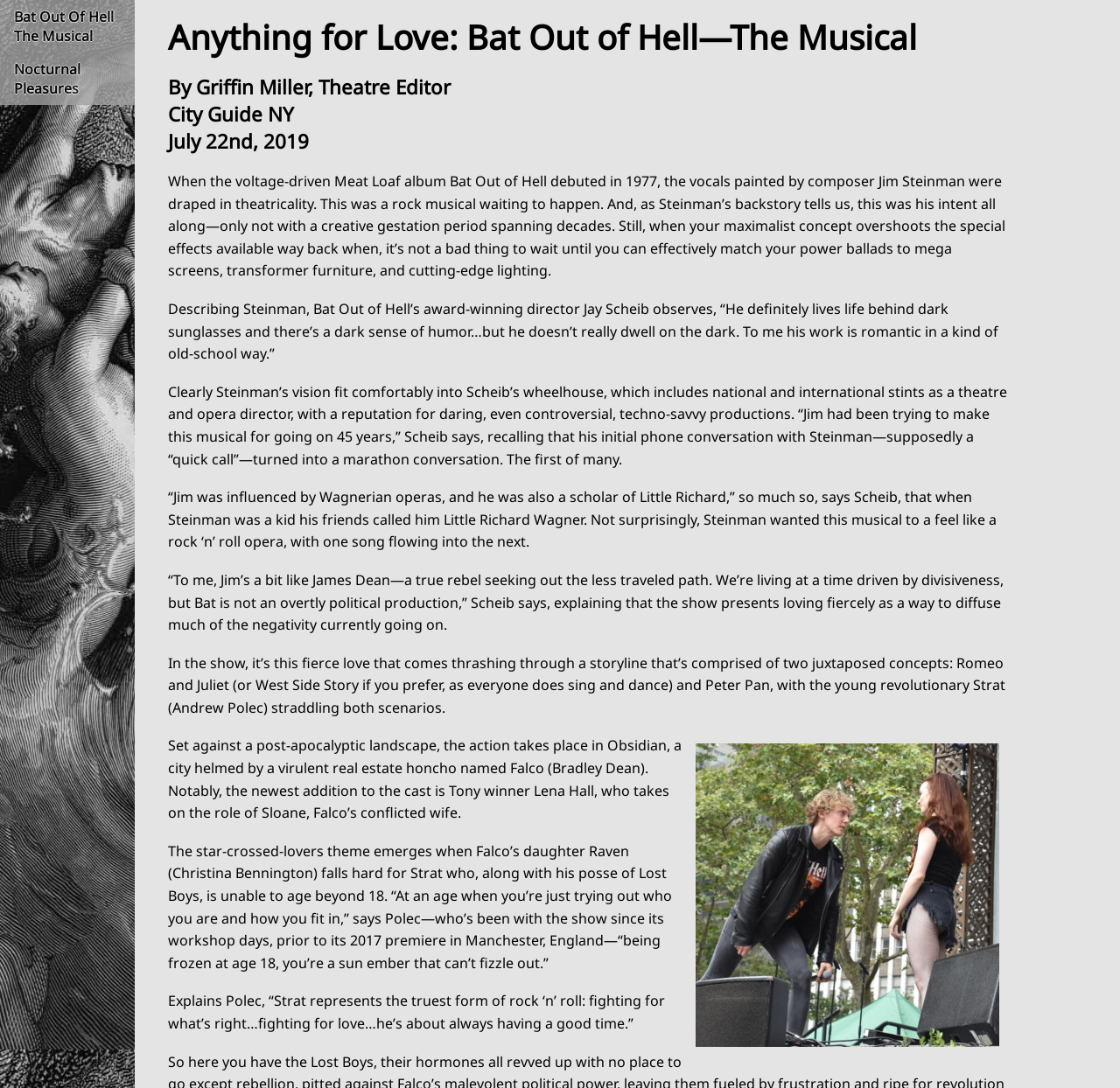Answer the question below in one word or phrase:
What is the name of Falco's wife in the musical?

Sloane